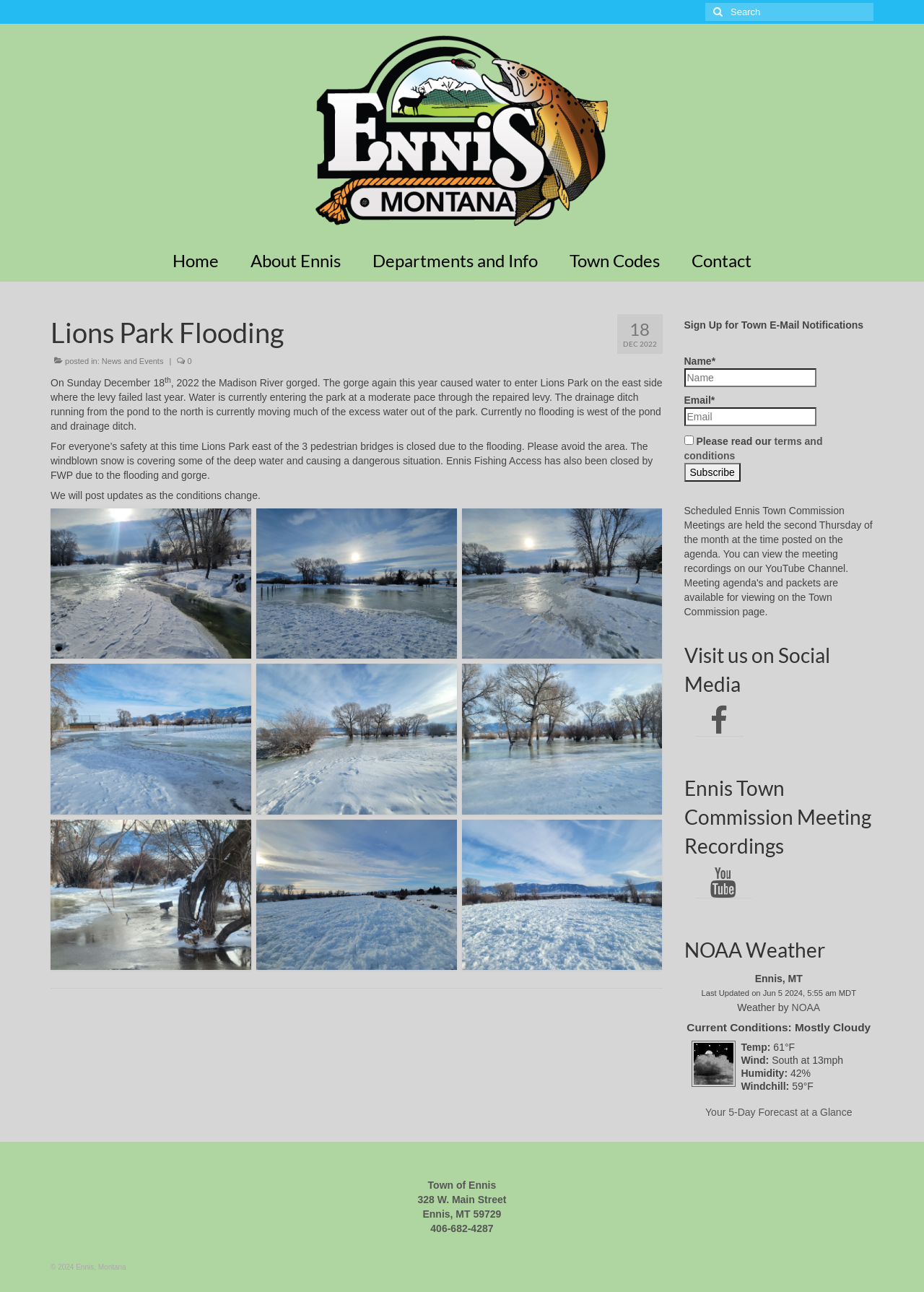Using a single word or phrase, answer the following question: 
What is the date of the last update of the weather information?

Jun 5 2024